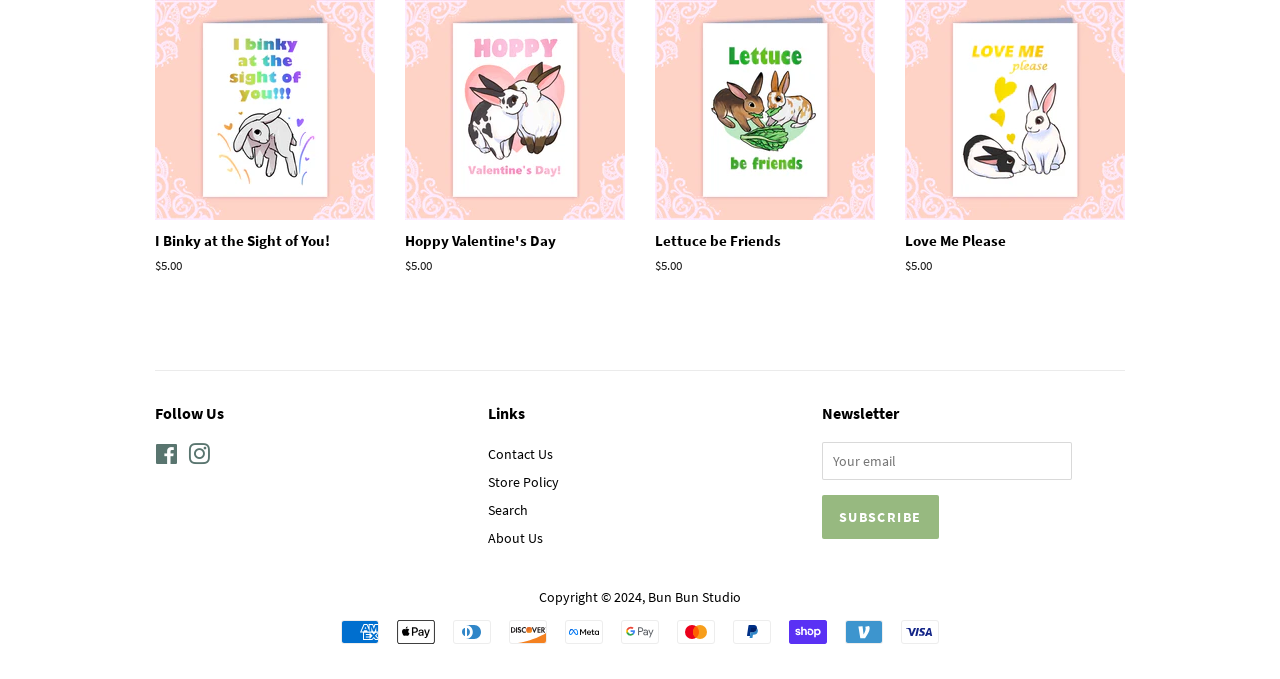Refer to the element description Search and identify the corresponding bounding box in the screenshot. Format the coordinates as (top-left x, top-left y, bottom-right x, bottom-right y) with values in the range of 0 to 1.

[0.382, 0.738, 0.413, 0.764]